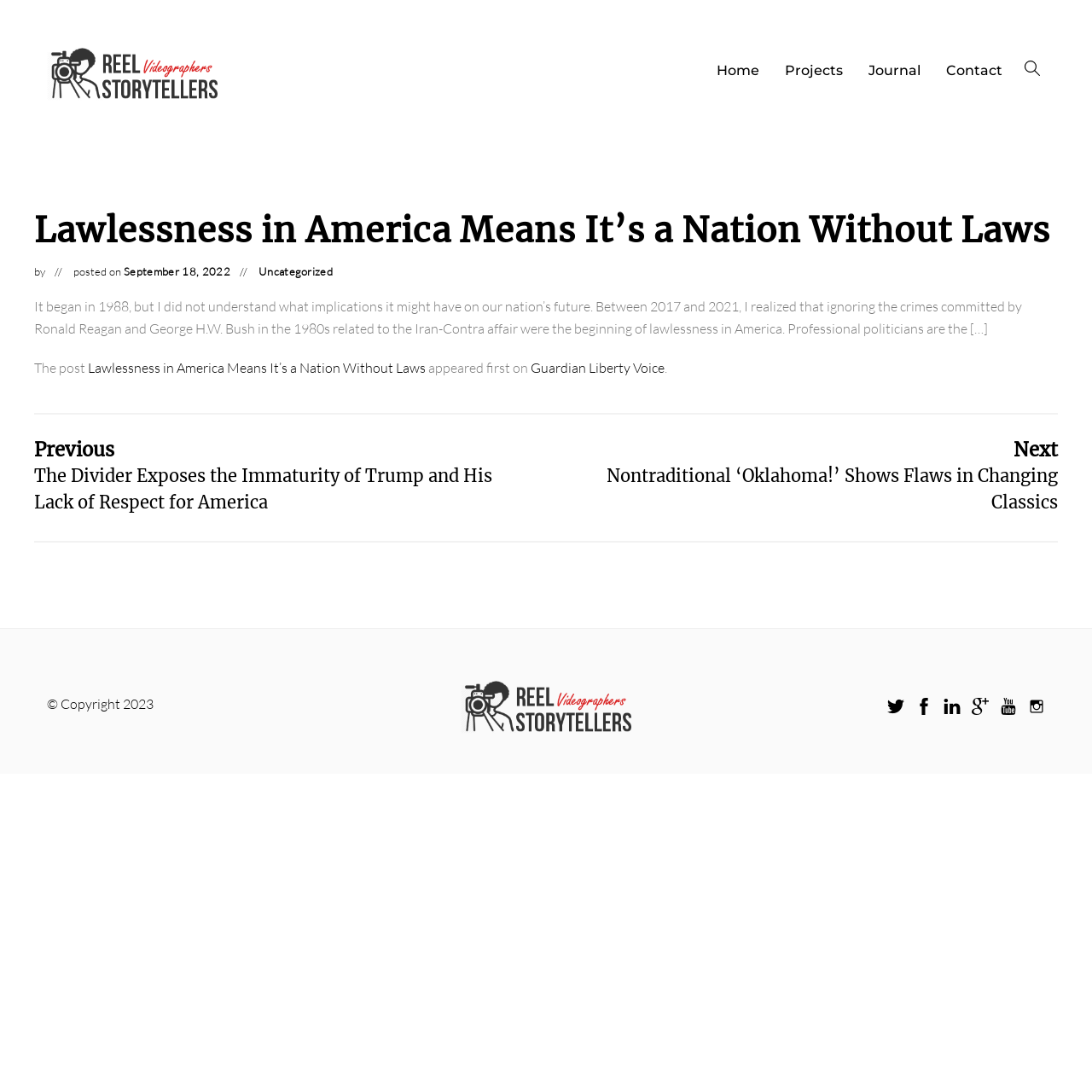Identify the text that serves as the heading for the webpage and generate it.

Lawlessness in America Means It’s a Nation Without Laws